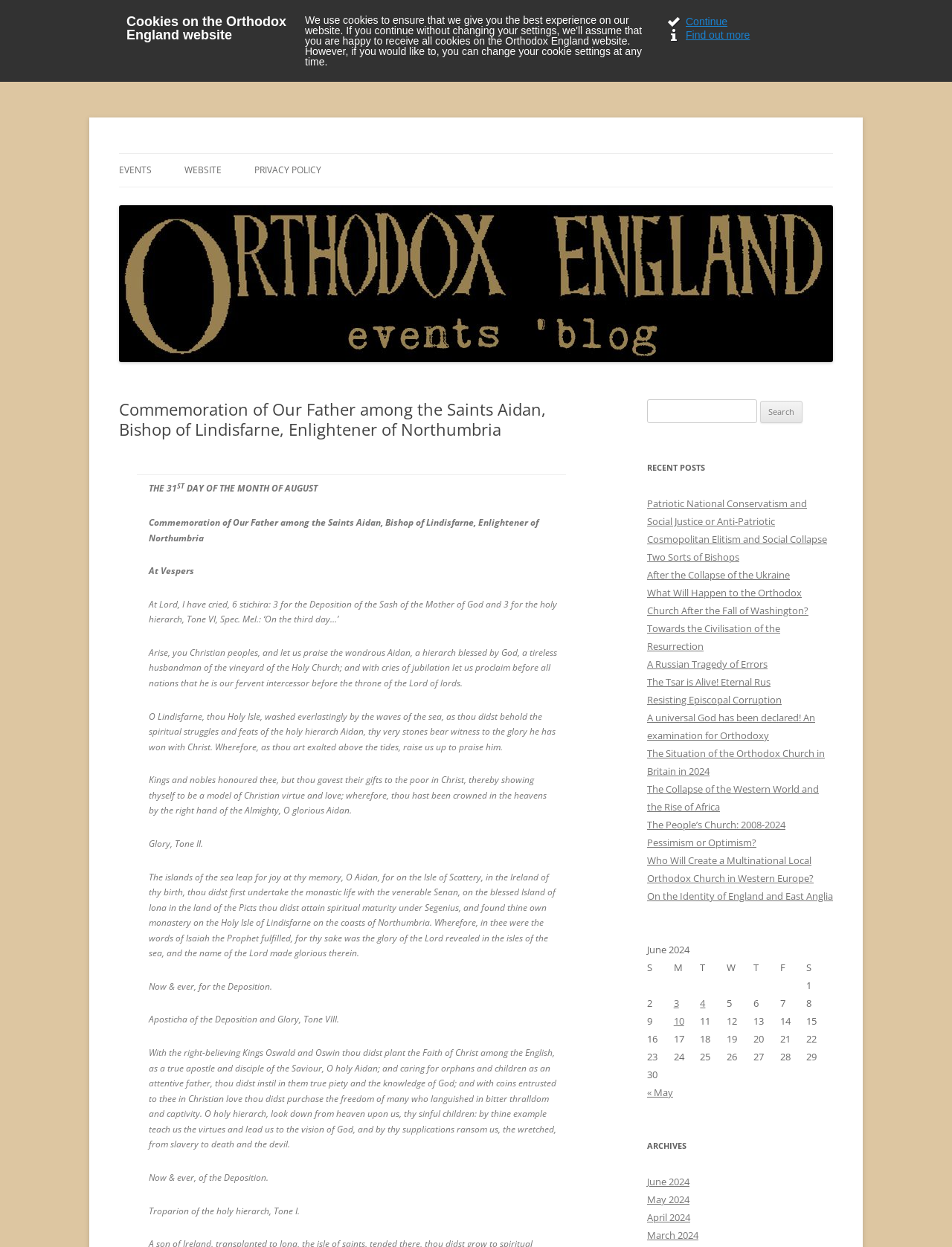What is the purpose of the search box?
Please respond to the question with as much detail as possible.

The search box is located at the top right of the webpage and has a placeholder text 'Search for:' which indicates that it is used to search for content within the website.